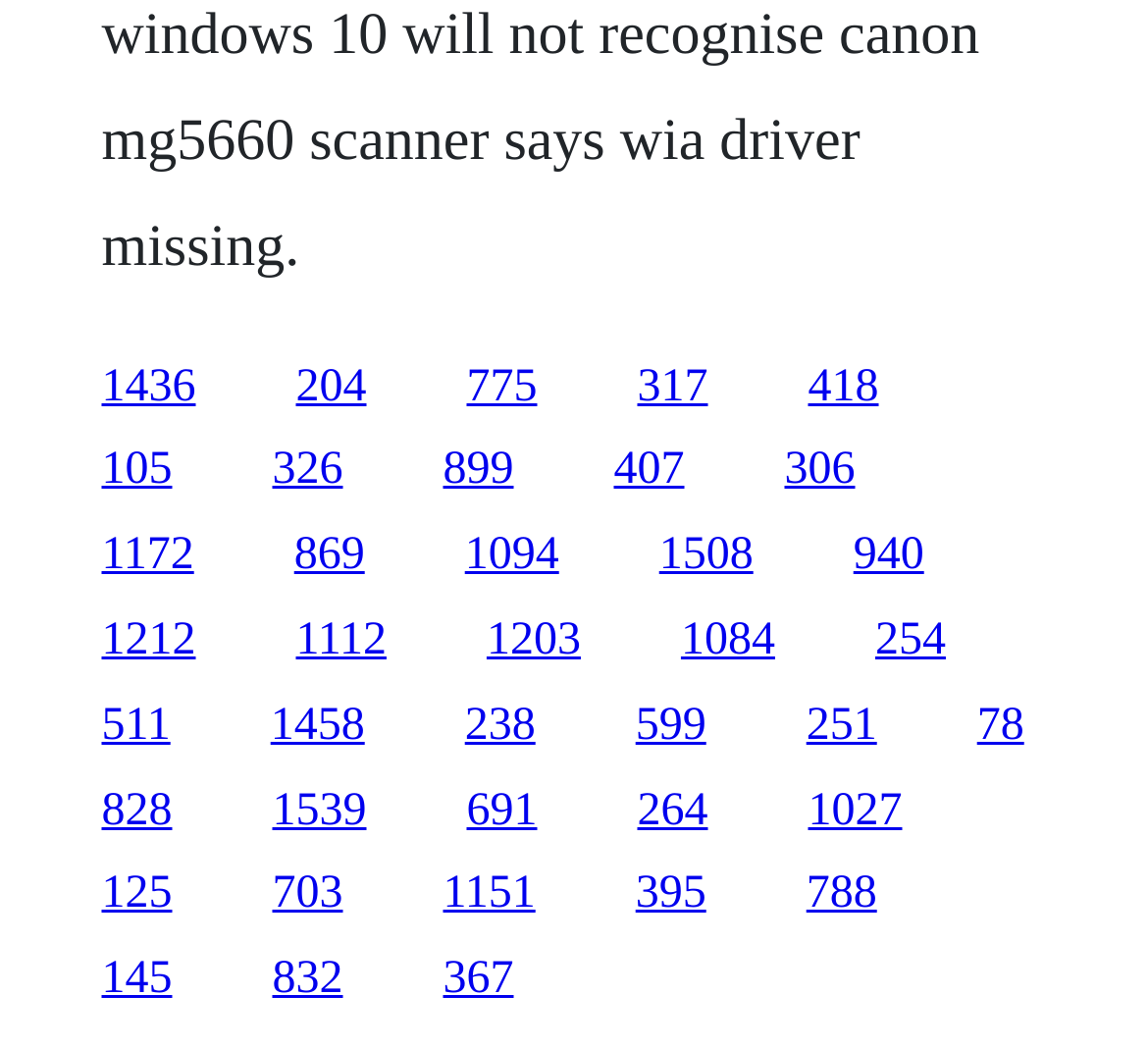Locate the bounding box coordinates of the region to be clicked to comply with the following instruction: "visit the third link". The coordinates must be four float numbers between 0 and 1, in the form [left, top, right, bottom].

[0.406, 0.344, 0.468, 0.392]